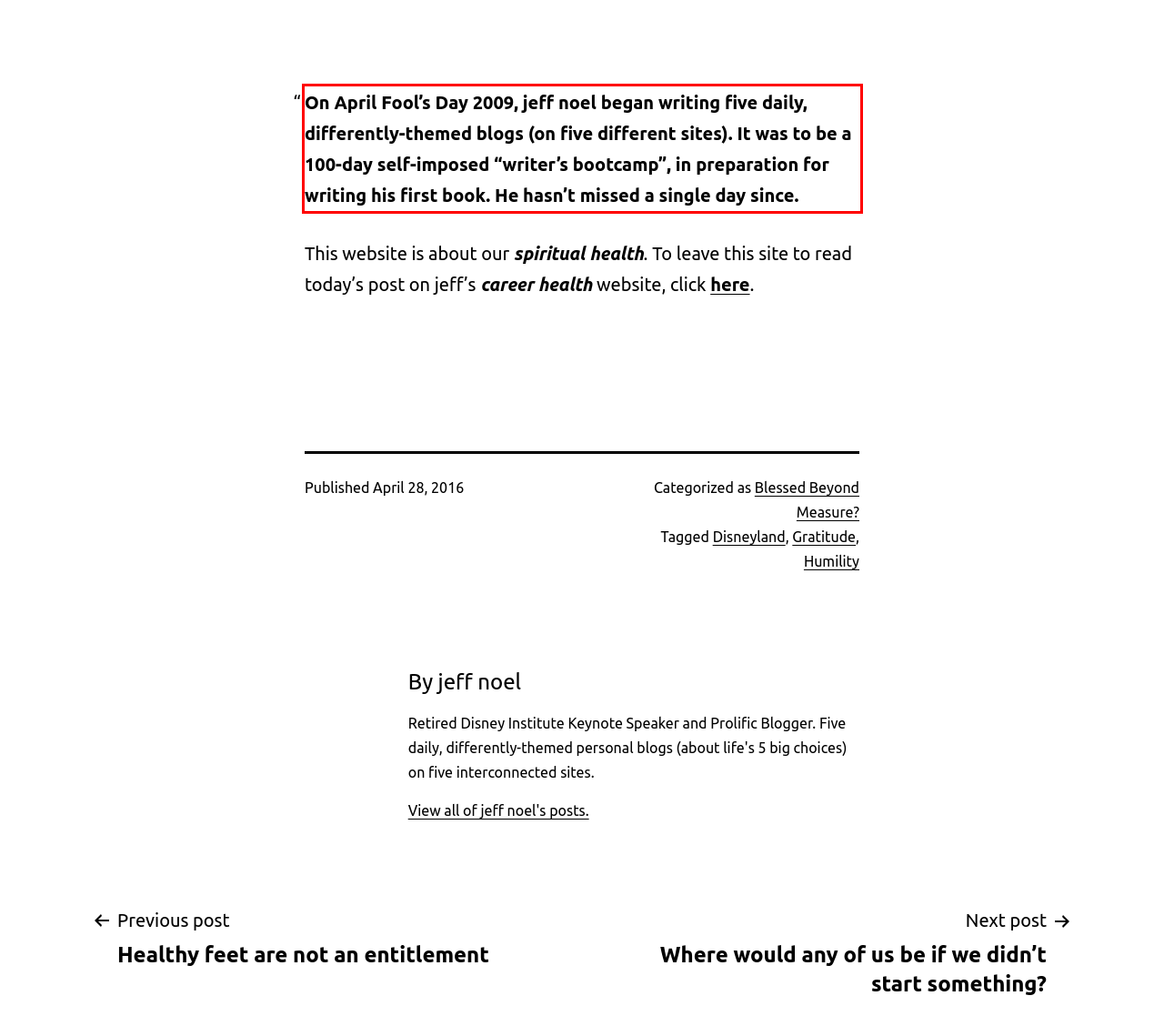You are provided with a webpage screenshot that includes a red rectangle bounding box. Extract the text content from within the bounding box using OCR.

On April Fool’s Day 2009, jeff noel began writing five daily, differently-themed blogs (on five different sites). It was to be a 100-day self-imposed “writer’s bootcamp”, in preparation for writing his first book. He hasn’t missed a single day since.